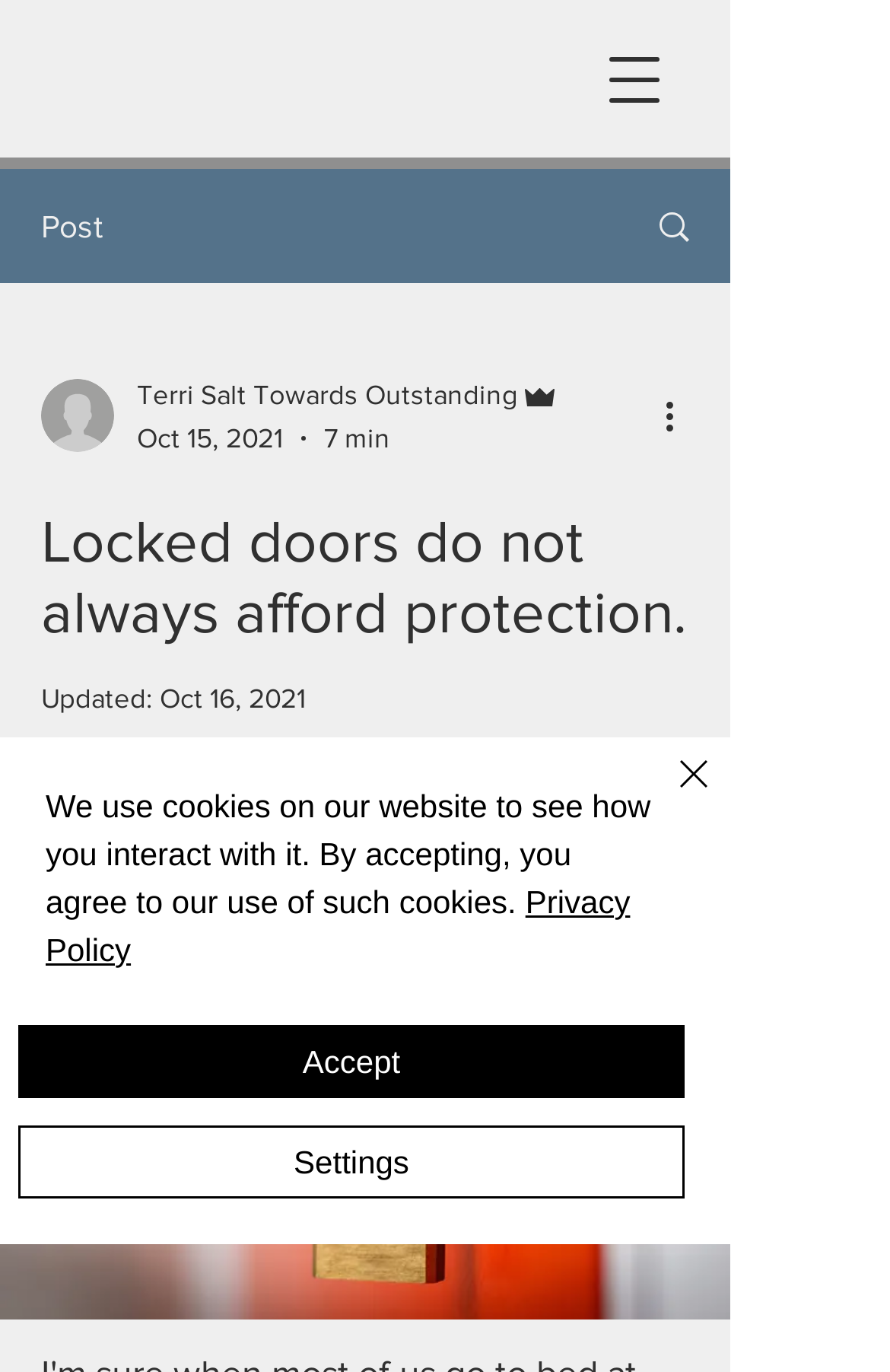Identify the bounding box coordinates of the clickable region required to complete the instruction: "Read the post". The coordinates should be given as four float numbers within the range of 0 and 1, i.e., [left, top, right, bottom].

[0.046, 0.369, 0.774, 0.473]